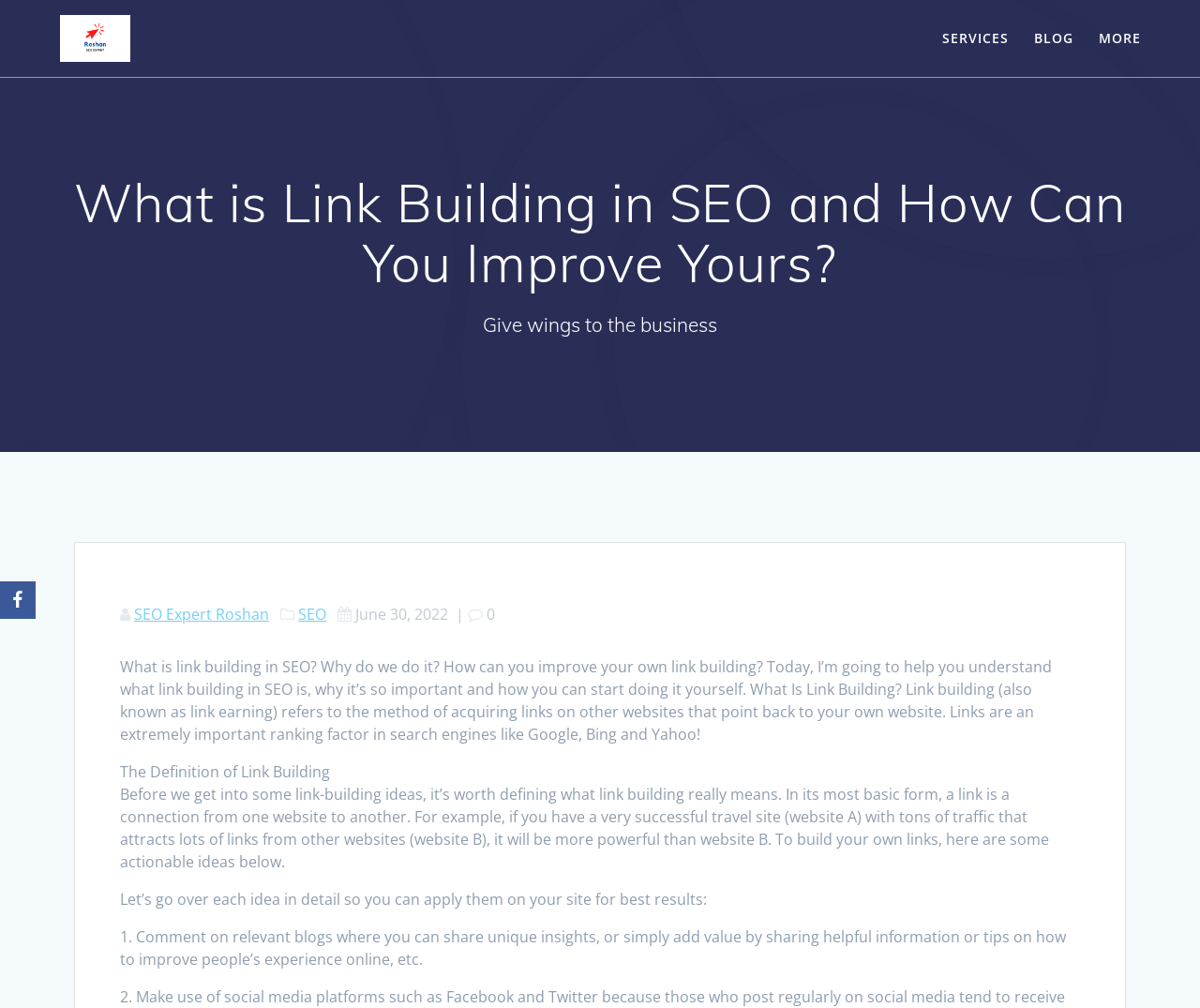What is the purpose of link building in SEO?
Provide an in-depth and detailed answer to the question.

According to the webpage, link building is the method of acquiring links on other websites that point back to your own website. This is important because links are an extremely important ranking factor in search engines like Google, Bing, and Yahoo!